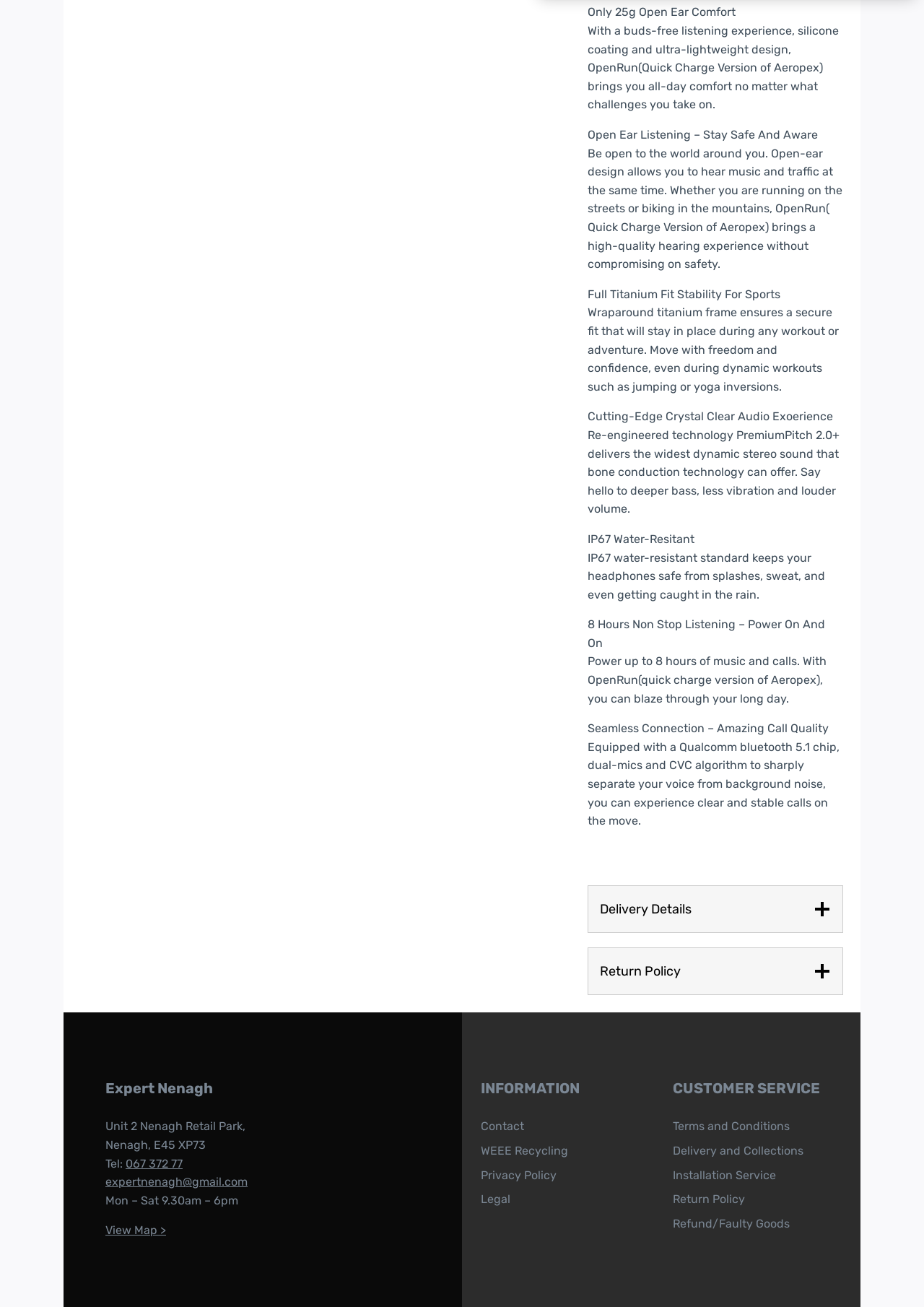Select the bounding box coordinates of the element I need to click to carry out the following instruction: "View map of expert Nenagh".

[0.114, 0.936, 0.18, 0.947]